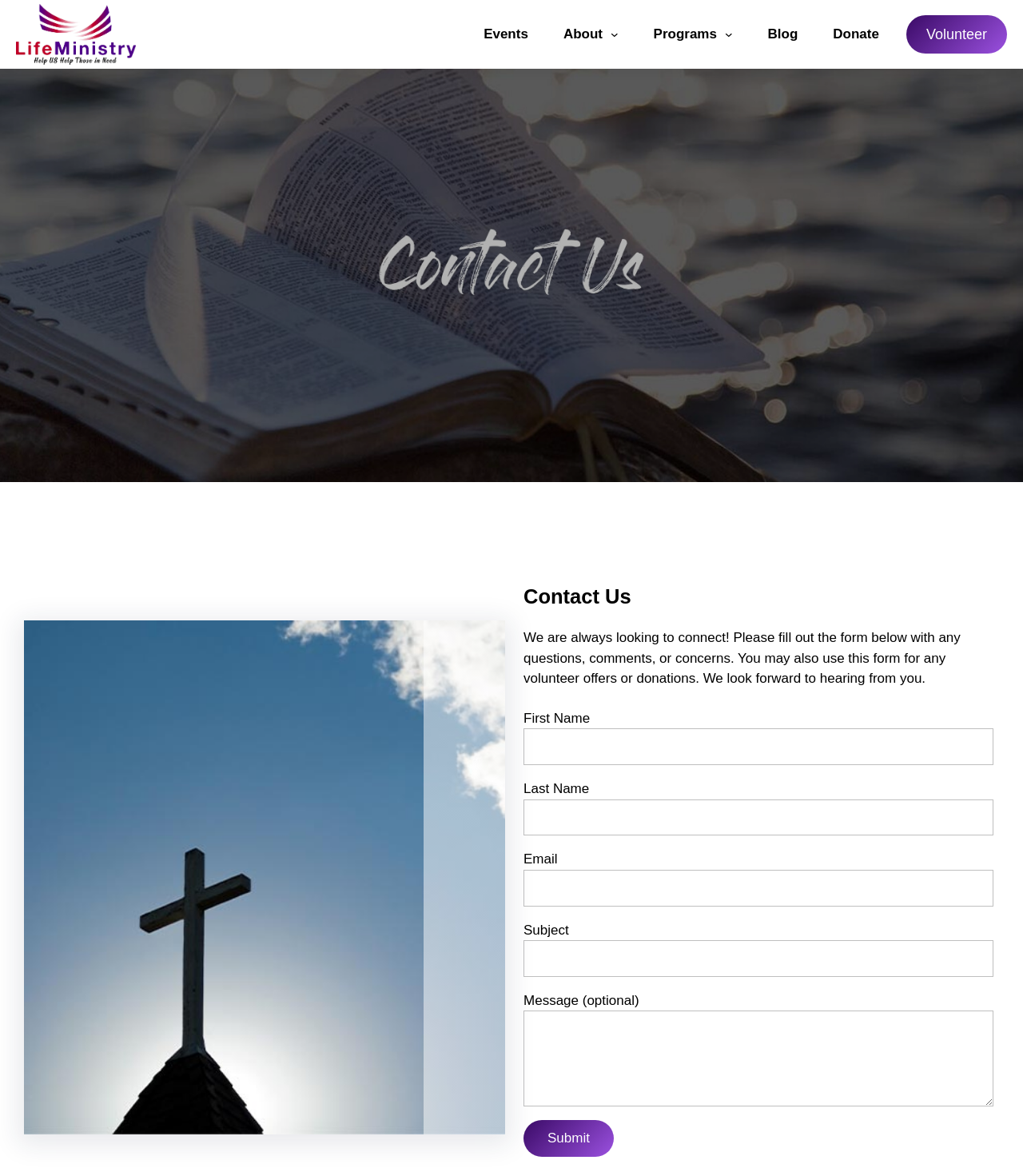Find the bounding box coordinates corresponding to the UI element with the description: "Events". The coordinates should be formatted as [left, top, right, bottom], with values as floats between 0 and 1.

[0.465, 0.017, 0.524, 0.041]